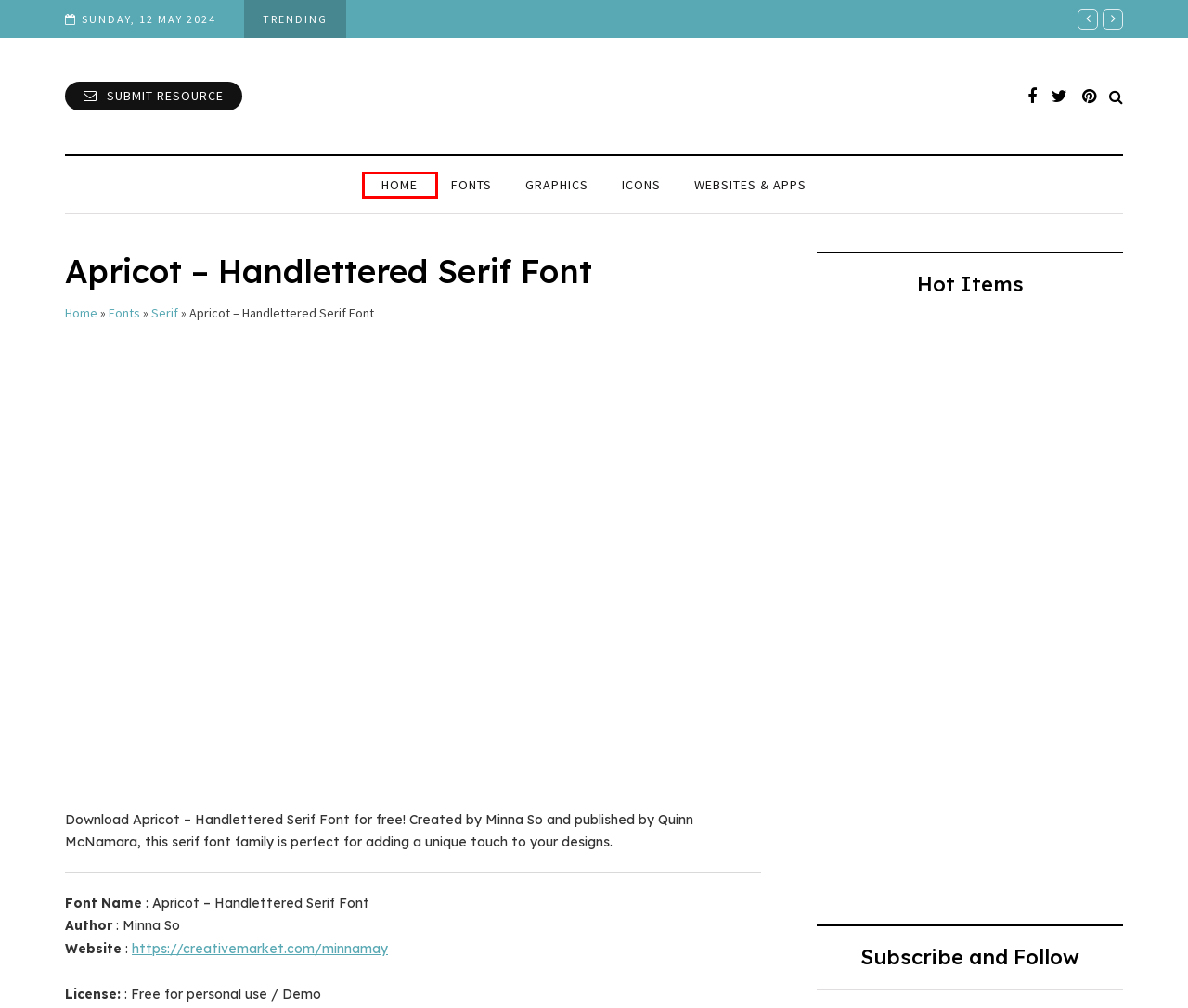Examine the screenshot of the webpage, which includes a red bounding box around an element. Choose the best matching webpage description for the page that will be displayed after clicking the element inside the red bounding box. Here are the candidates:
A. Hi Bestina Font Digital Font Download
B. Love Mama Font Digital Font Download
C. Rainbow Font Digital Font Download
D. Fonts - Basedroid.com
E. Graphics - Basedroid.com
F. Websites & Apps - Basedroid.com
G. Cookie Policy - Basedroid.com
H. Basedroid.com - The Best Place for Font and Graphic Collections

H